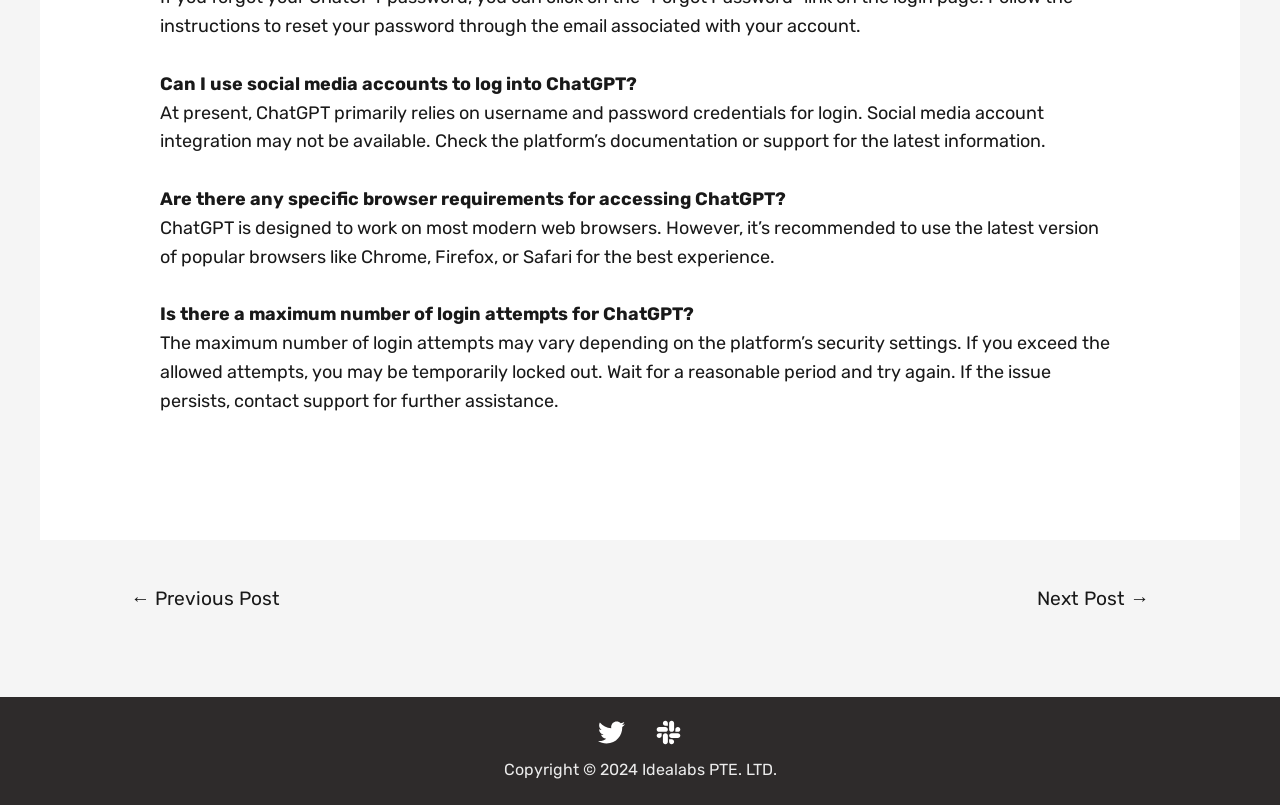Examine the image carefully and respond to the question with a detailed answer: 
What happens if you exceed the allowed login attempts for ChatGPT?

According to the webpage, 'If you exceed the allowed attempts, you may be temporarily locked out. Wait for a reasonable period and try again. If the issue persists, contact support for further assistance.' This implies that if you exceed the allowed login attempts, you may be temporarily locked out.